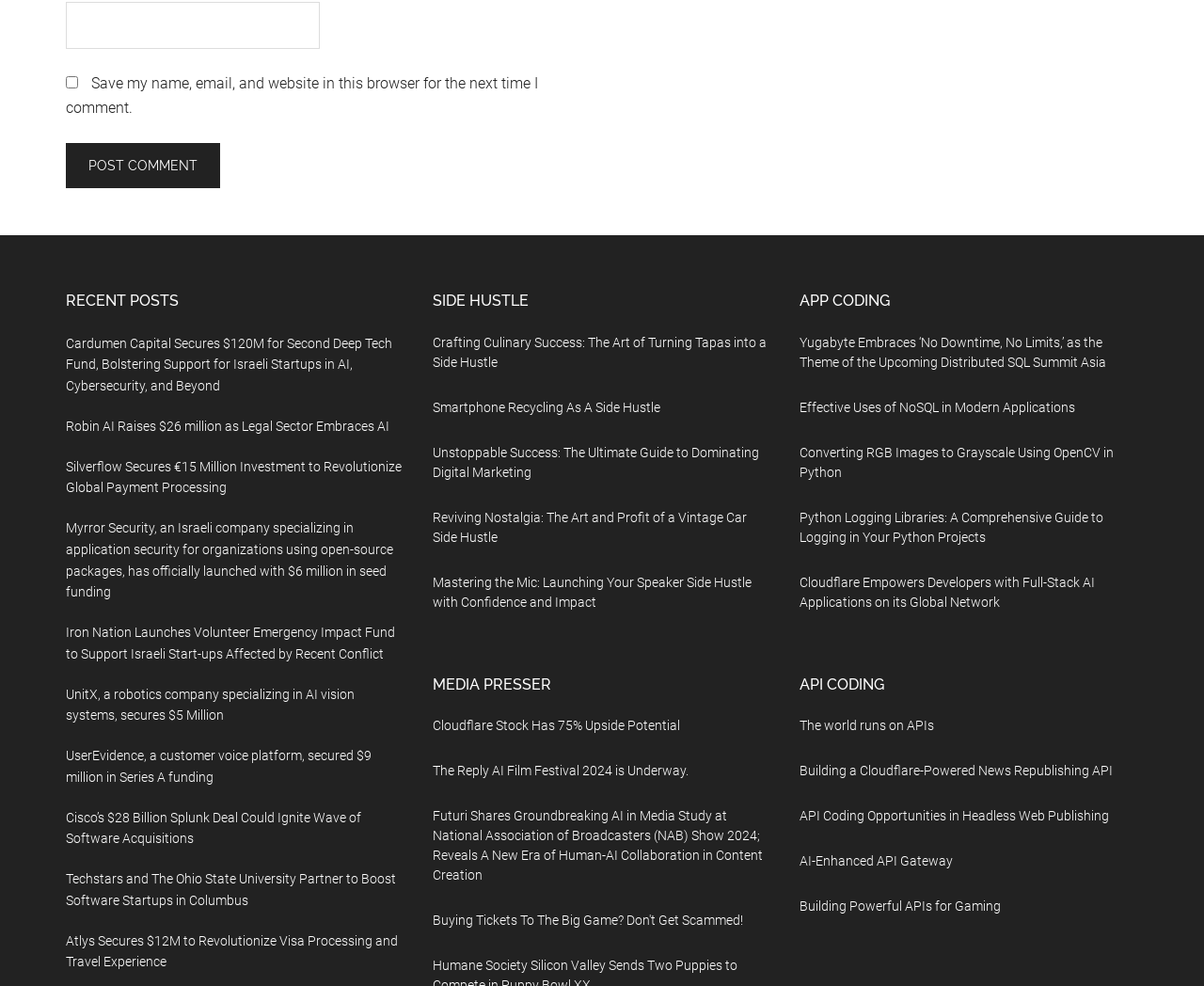Identify the bounding box coordinates for the region to click in order to carry out this instruction: "Explore MDes Fashion & Textiles". Provide the coordinates using four float numbers between 0 and 1, formatted as [left, top, right, bottom].

None